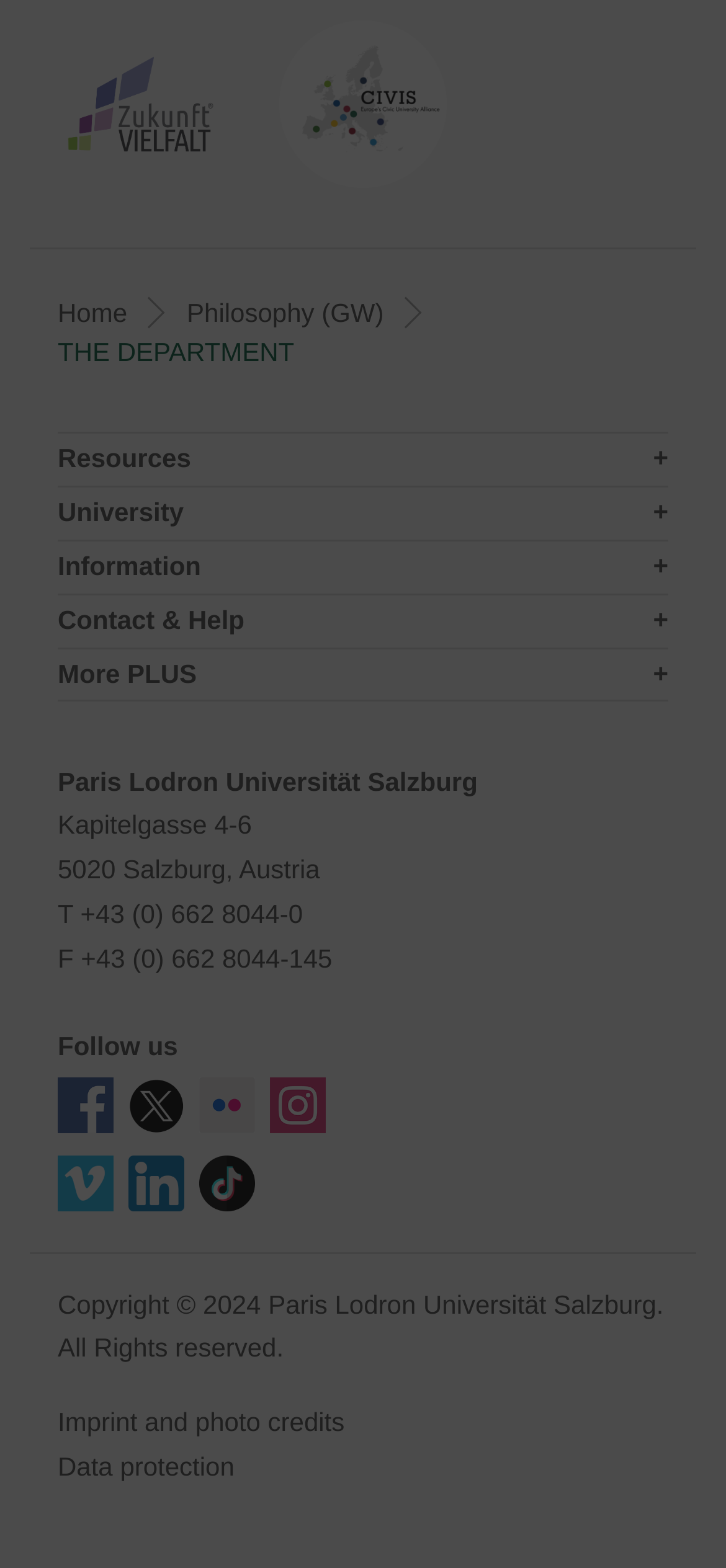Given the description of the UI element: "Imprint and photo credits", predict the bounding box coordinates in the form of [left, top, right, bottom], with each value being a float between 0 and 1.

[0.079, 0.894, 0.921, 0.922]